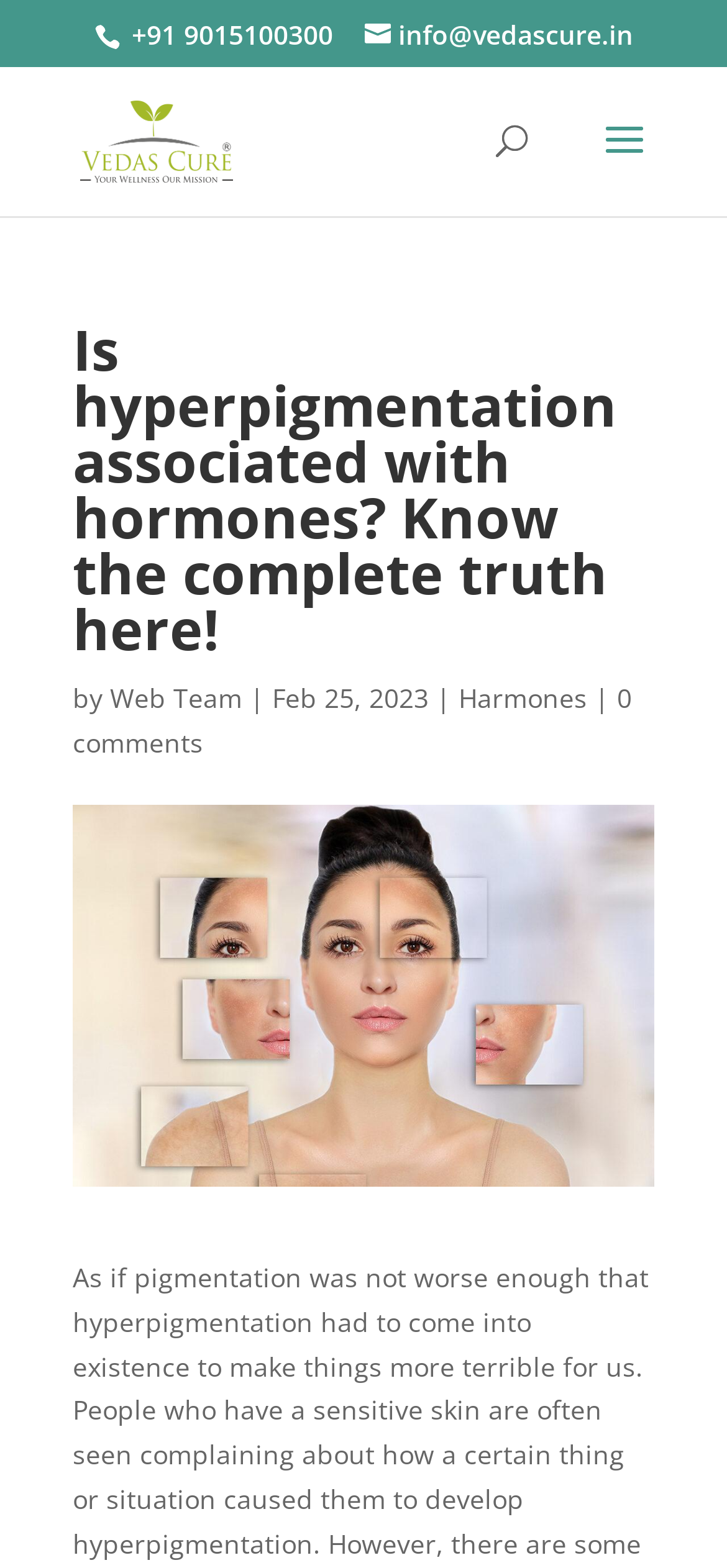Give a one-word or one-phrase response to the question: 
What is the topic related to hormones on the webpage?

Harmones